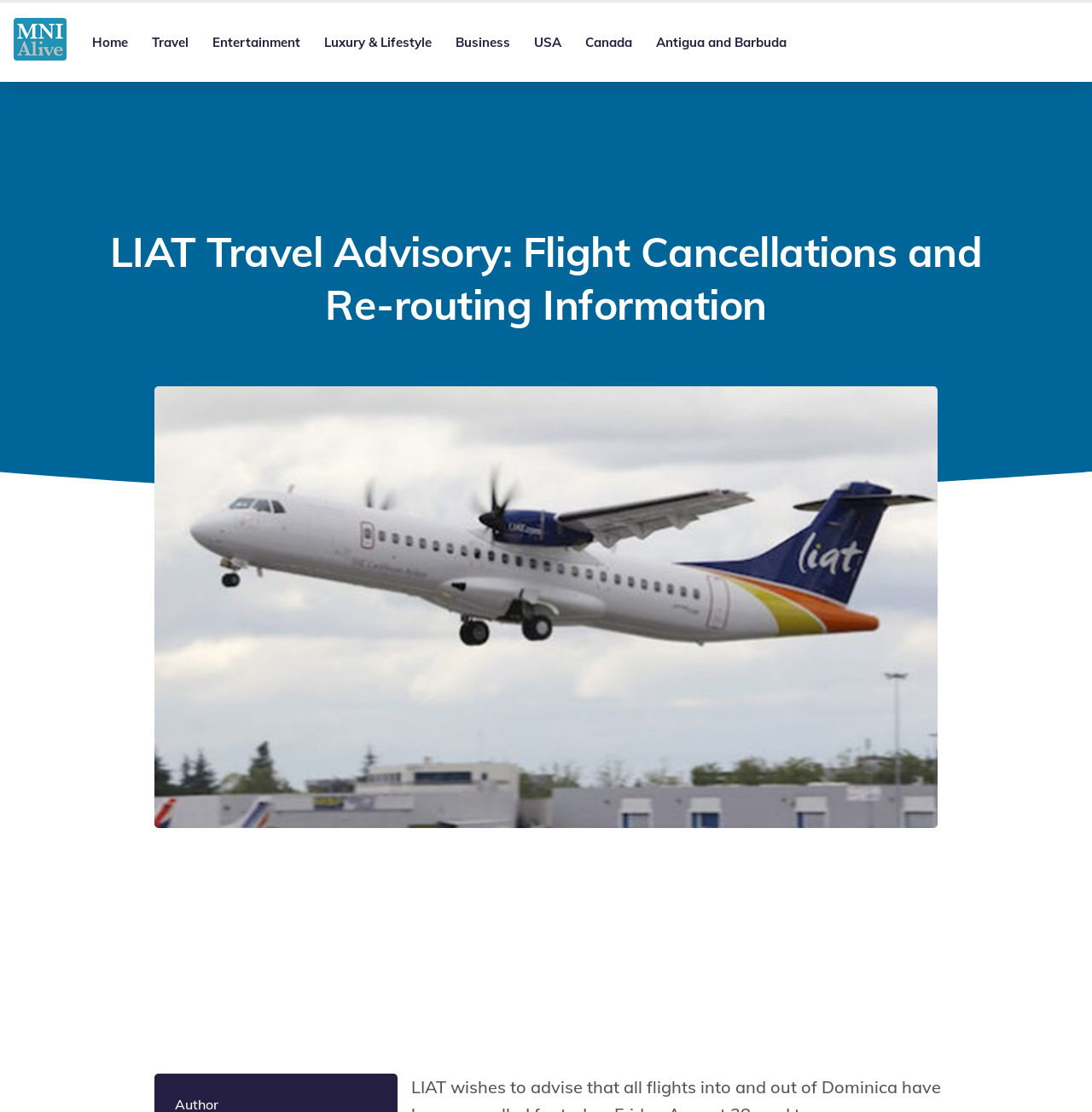Locate and extract the text of the main heading on the webpage.

LIAT Travel Advisory: Flight Cancellations and Re-routing Information